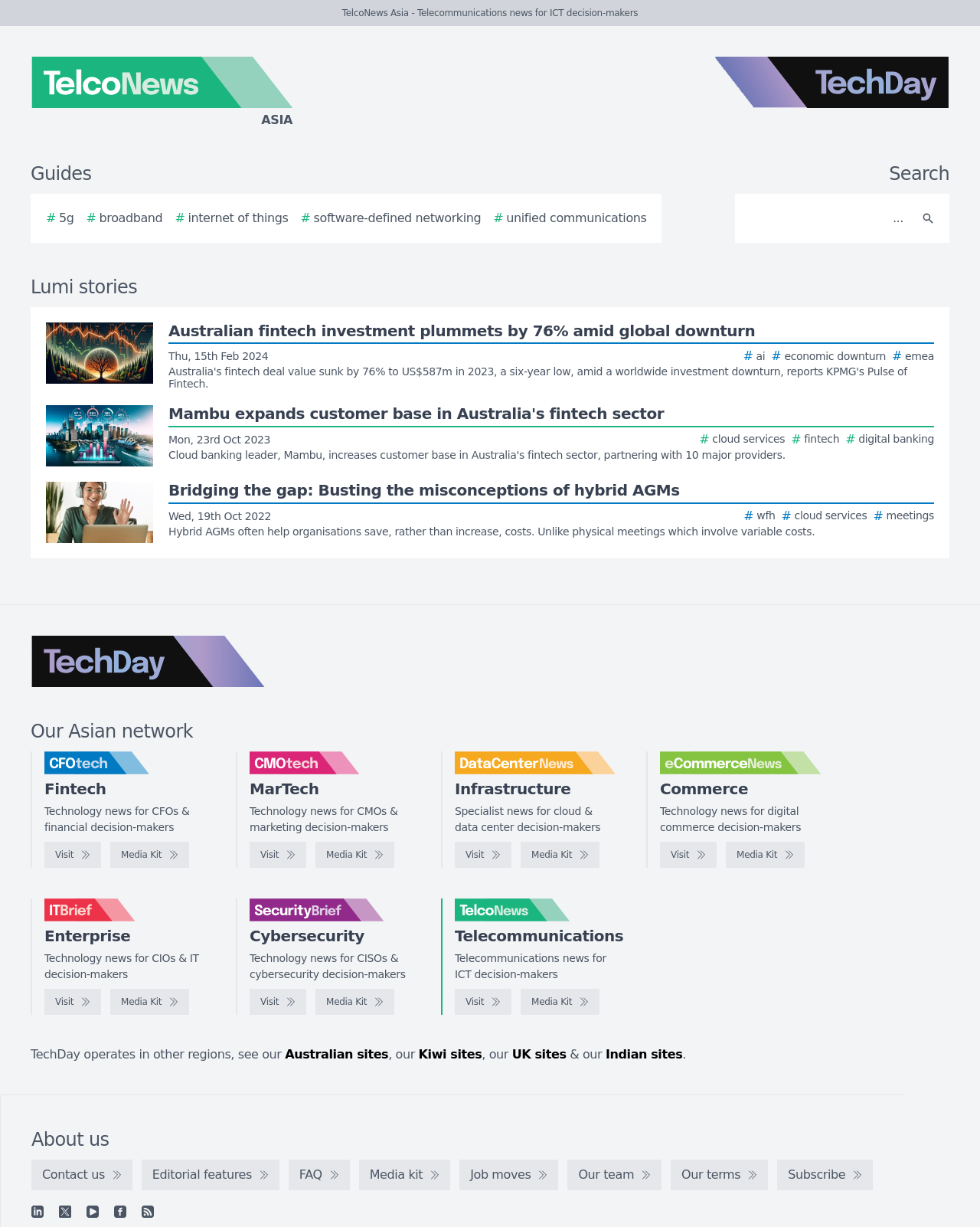Provide a thorough description of this webpage.

This webpage is a list of Lumi stories from TelcoNews Asia, a telecommunications news website for ICT decision-makers. At the top, there is a logo of TelcoNews Asia, accompanied by a link to the website's homepage. Next to it, there is a TechDay logo, which is also a link. Below these logos, there are several links to guides, including 5G, broadband, internet of things, software-defined networking, and unified communications.

On the right side of the page, there is a search bar with a search button. Below the search bar, there is a heading "Lumi stories" followed by a list of stories. Each story is represented by a link with a brief description, accompanied by a small image. The stories are about fintech investment, cloud services, digital banking, and hybrid AGMs.

Further down the page, there are several sections, each featuring a logo of a different news website, including CFOtech, CMOtech, DataCenterNews, eCommerceNews, IT Brief, SecurityBrief, and TelcoNews. Each section has a brief description of the website and a link to visit the website, as well as a link to a media kit.